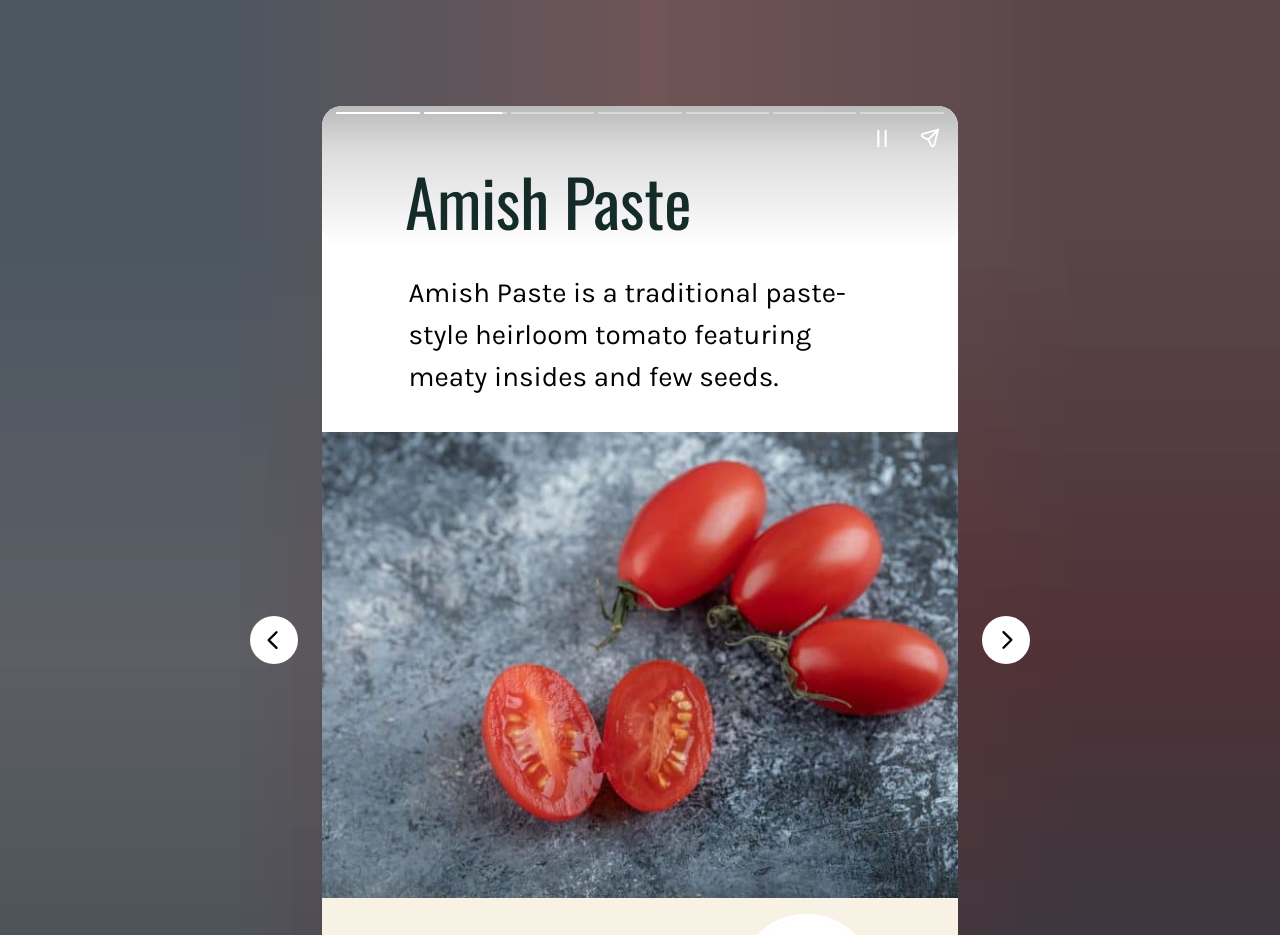Highlight the bounding box of the UI element that corresponds to this description: "aria-label="Previous page"".

[0.195, 0.659, 0.233, 0.71]